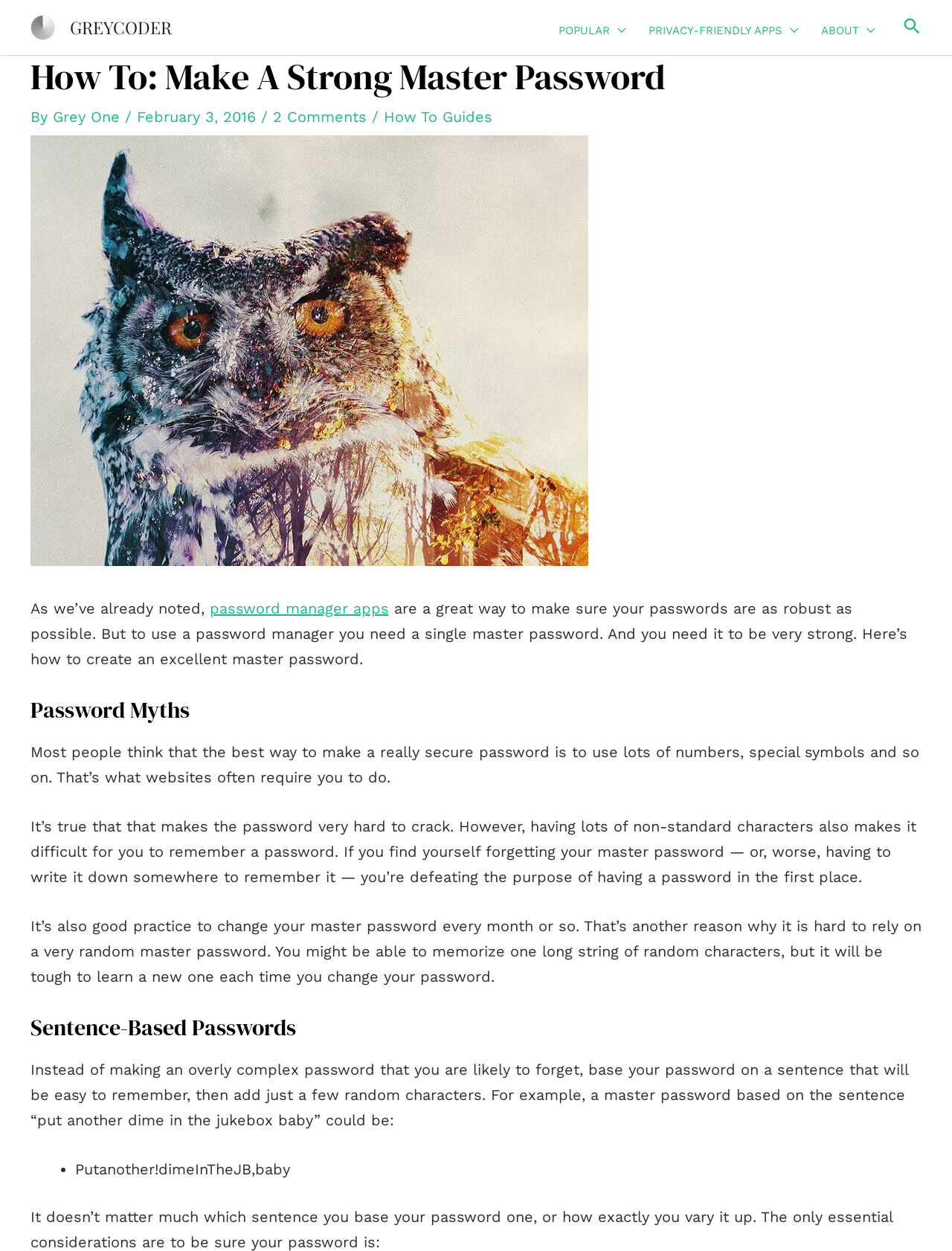Identify the coordinates of the bounding box for the element described below: "parent_node: POPULAR aria-label="Menu Toggle"". Return the coordinates as four float numbers between 0 and 1: [left, top, right, bottom].

[0.64, 0.014, 0.657, 0.034]